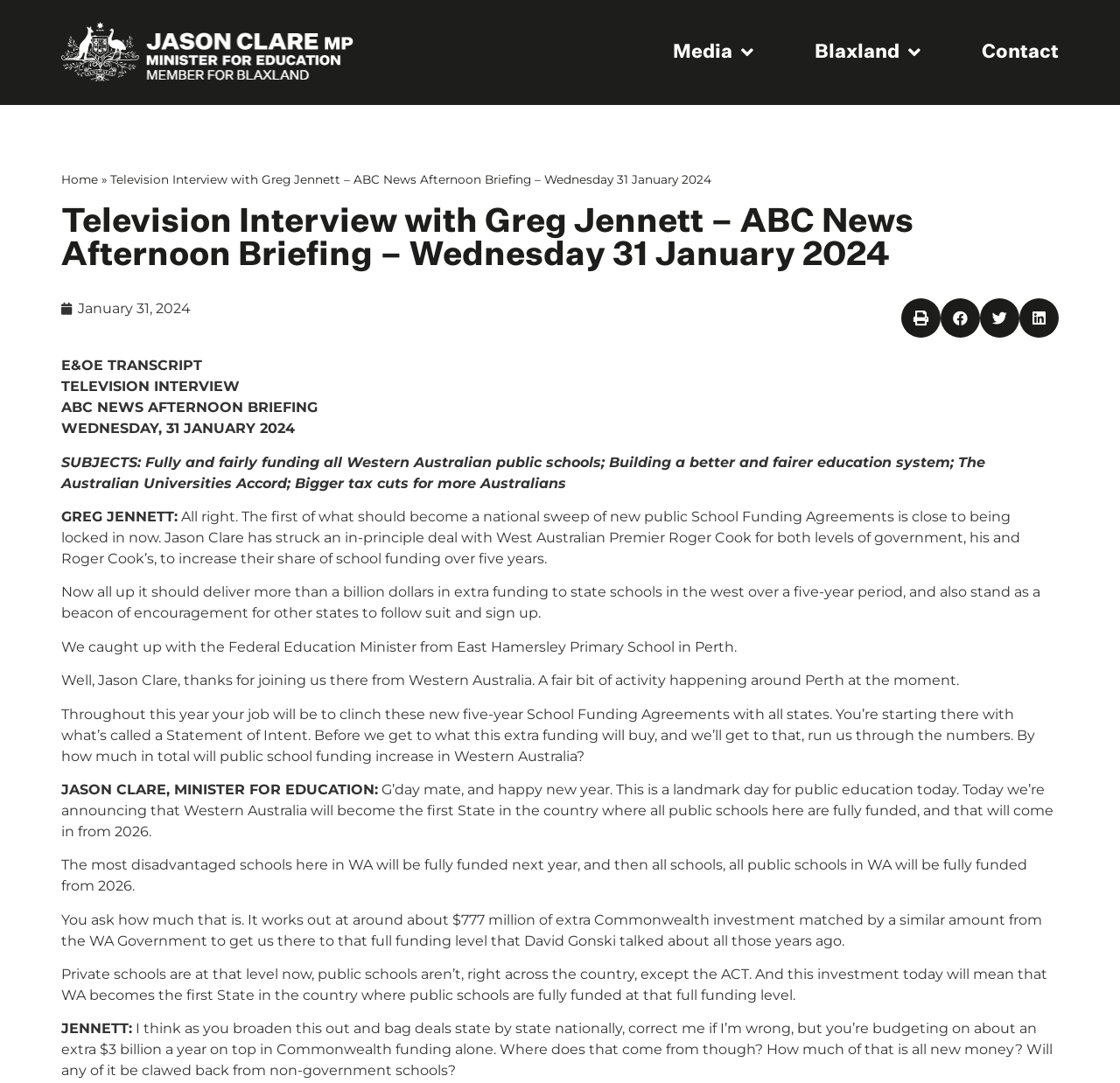Please find the bounding box coordinates of the element that you should click to achieve the following instruction: "Follow on Facebook". The coordinates should be presented as four float numbers between 0 and 1: [left, top, right, bottom].

None